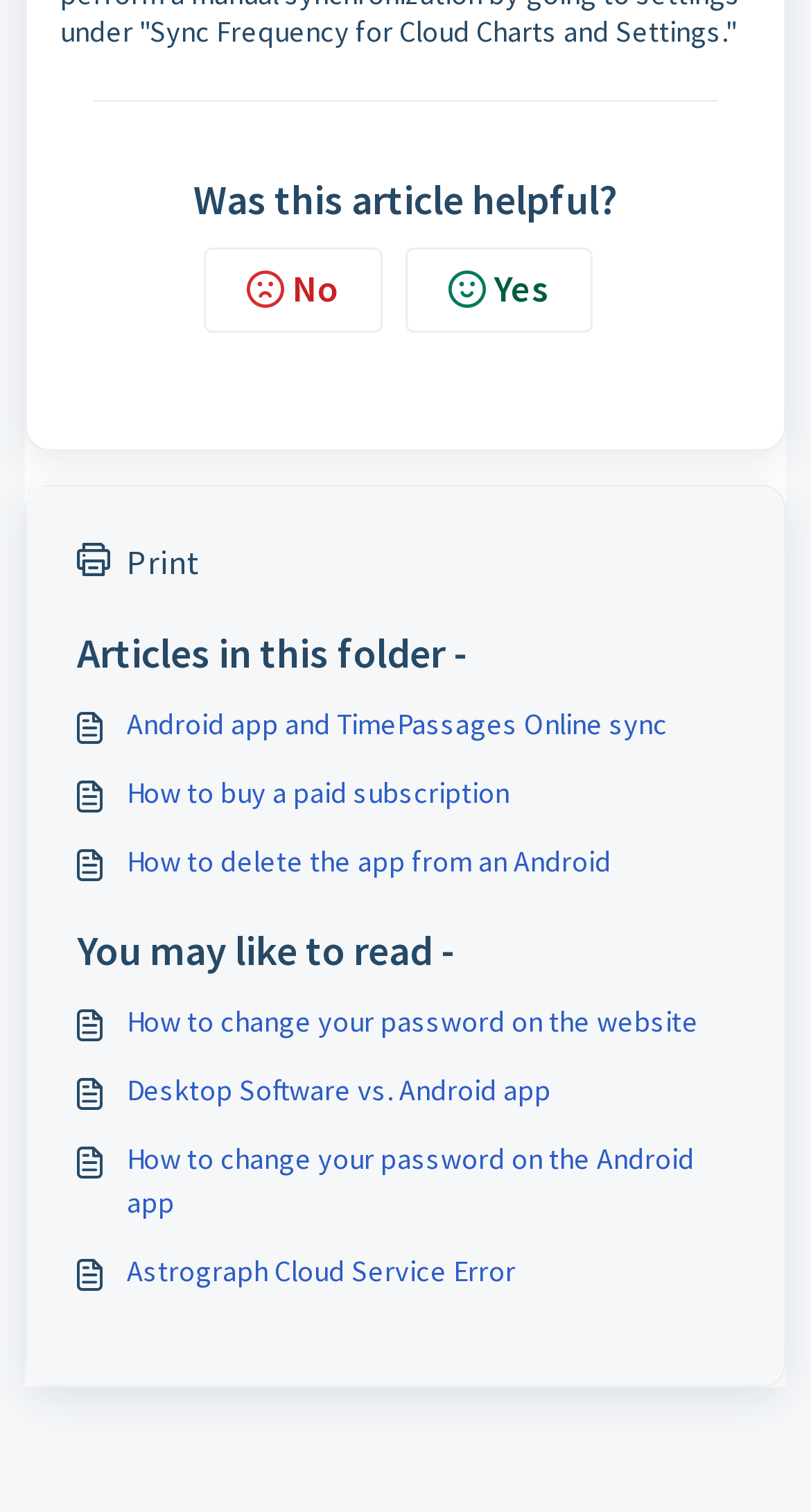What is the icon name of the print link?
With the help of the image, please provide a detailed response to the question.

The print link has an icon with the name 'Print', which suggests that it is used to print the webpage.